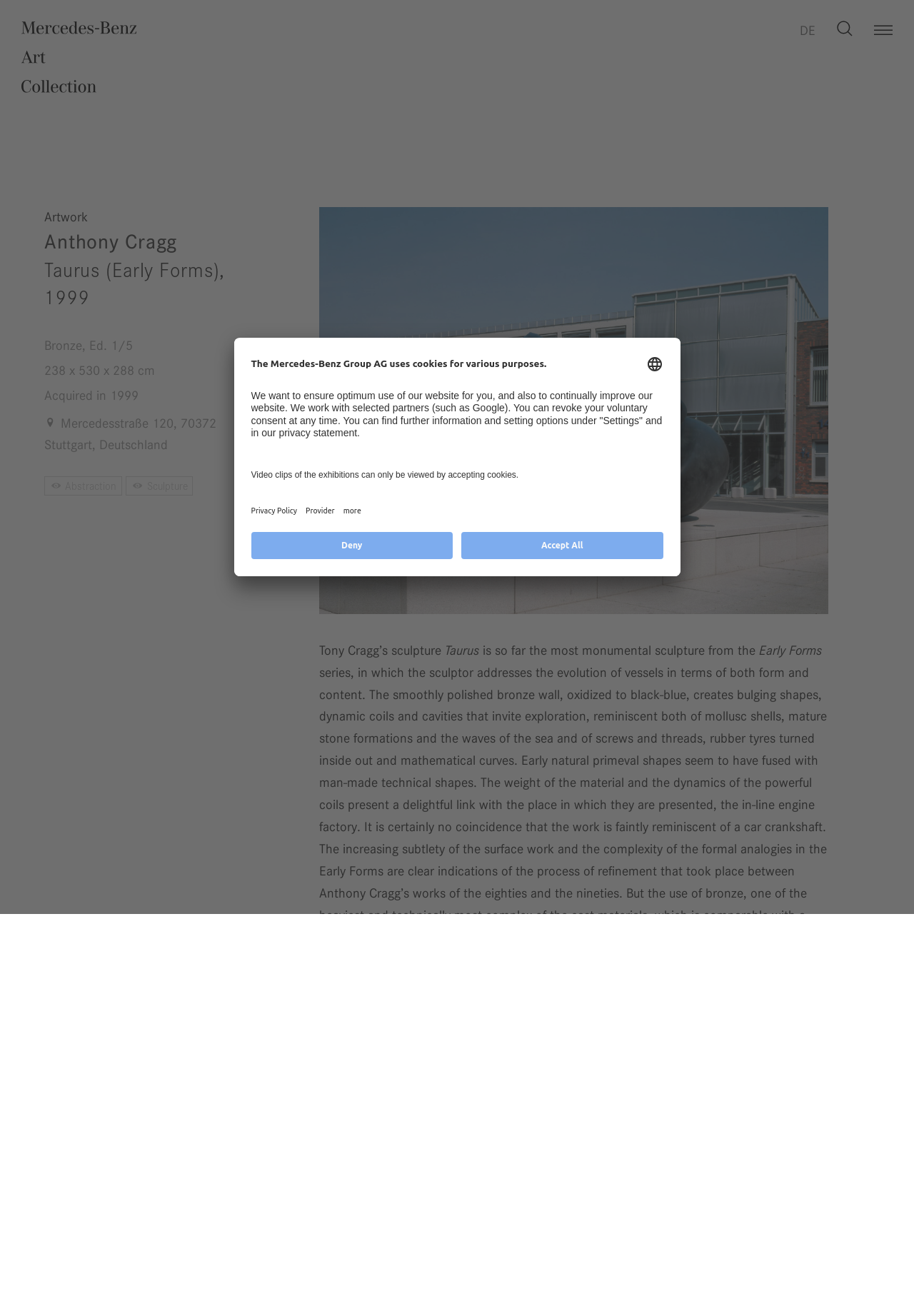What is the material of the sculpture?
Identify the answer in the screenshot and reply with a single word or phrase.

Bronze